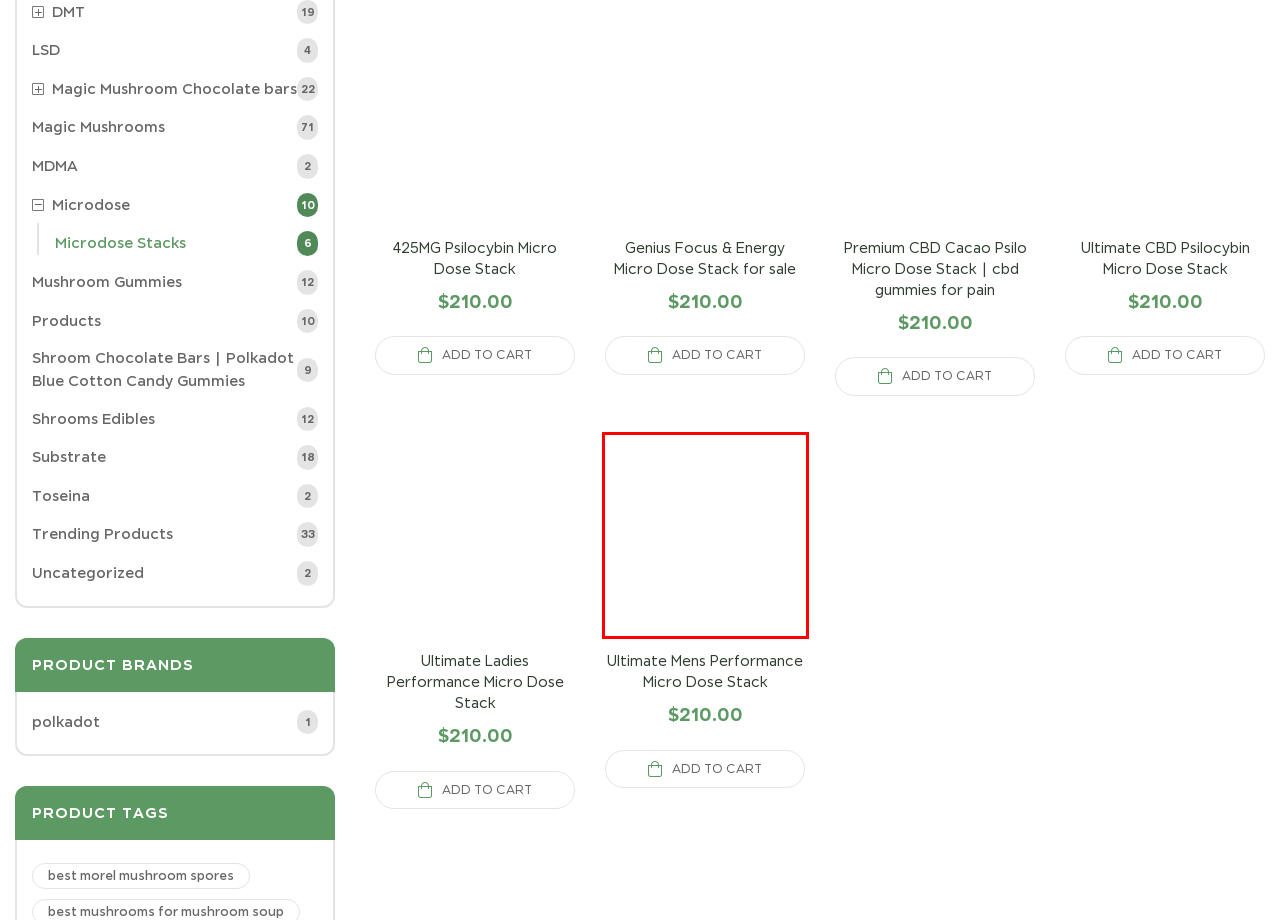Look at the screenshot of a webpage where a red bounding box surrounds a UI element. Your task is to select the best-matching webpage description for the new webpage after you click the element within the bounding box. The available options are:
A. Ultimate Mens Performance Micro Dose Stack – Shrooms Online Shop
B. 425MG Psilocybin Micro Dose Stack – Shrooms Online Shop
C. Ultimate CBD Psilocybin Micro Dose Stack – Shrooms Online Shop
D. Uncategorized Archives – Shrooms Online Shop
E. Products Archives – Shrooms Online Shop
F. LSD Archives – Shrooms Online Shop
G. Genius Focus & Energy Micro Dose Stack For Sale – Shrooms Online Shop
H. Premium CBD Cacao Psilo Micro Dose Stack | Cbd Gummies For Pain – Shrooms Online Shop

A